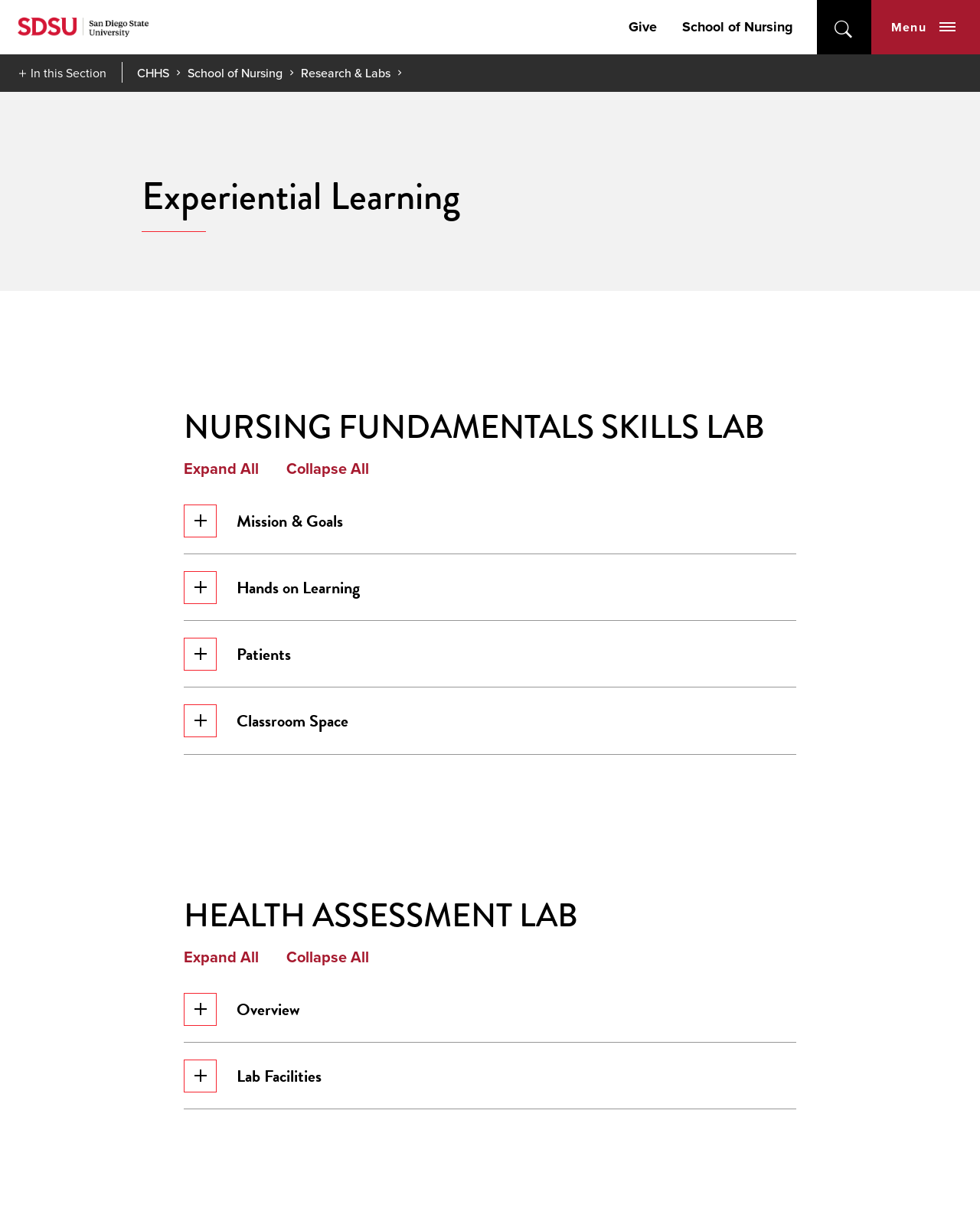Summarize the webpage comprehensively, mentioning all visible components.

The webpage is about Experiential Learning at San Diego State University (SDSU). At the top left corner, there is a link to skip to the content. Next to it, there is a link to the university's homepage, accompanied by an image of the university's logo. On the top right corner, there are links to "Give" and "School of Nursing". 

Below these links, there are two buttons, one with an open icon and the other labeled "Menu", which are likely used for navigation. On the left side, there is a button labeled "In this Section". 

The main content of the page is divided into sections, with headings such as "Experiential Learning", "NURSING FUNDAMENTALS SKILLS LAB", and "HEALTH ASSESSMENT LAB". Under these headings, there are buttons labeled "Expand All" and "Collapse All", which suggest that there is more content that can be expanded or collapsed. 

There are also several buttons with labels such as "Mission & Goals", "Hands on Learning", "Patients", "Classroom Space", "Overview", and "Lab Facilities", which are likely related to the experiential learning programs. These buttons are arranged vertically, with the first one starting from the top left of the main content area.